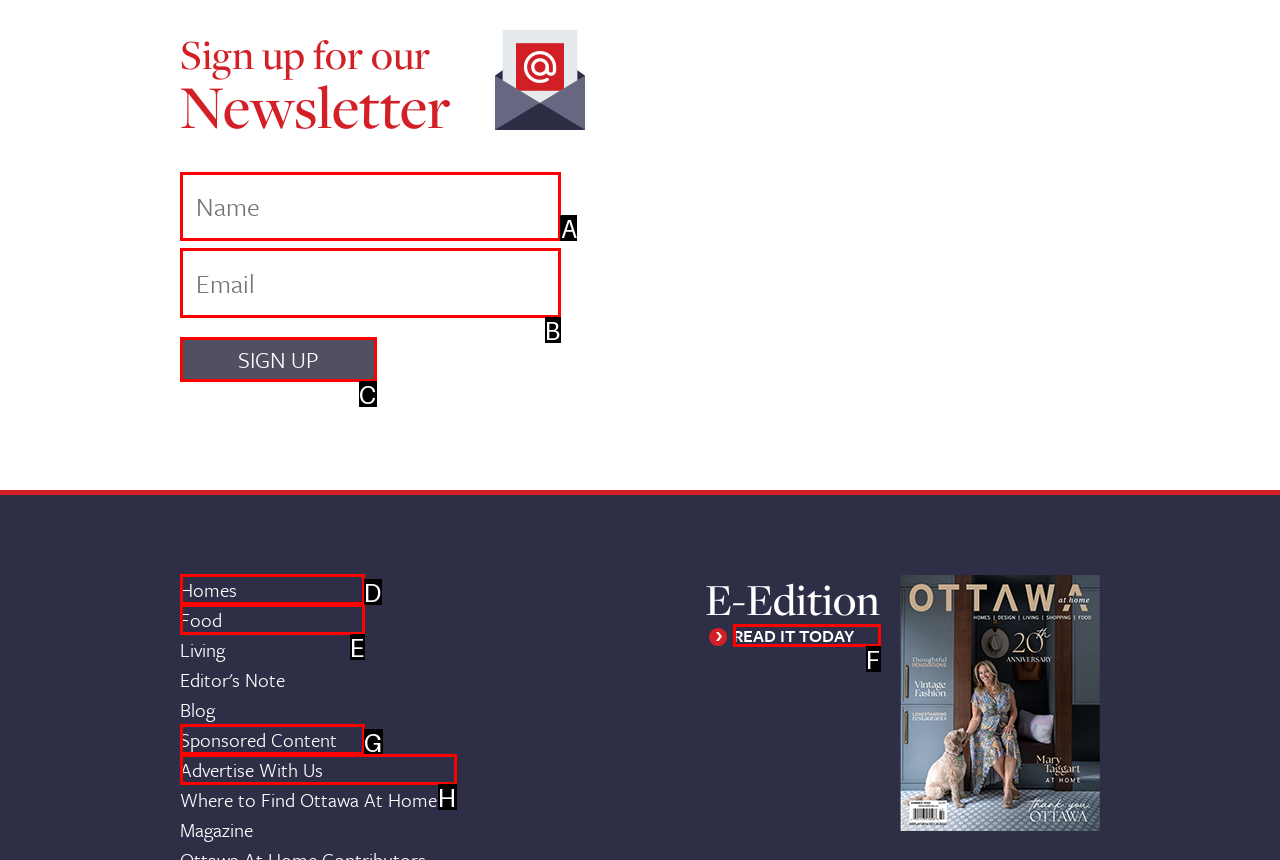Identify the letter of the UI element needed to carry out the task: Enter your name
Reply with the letter of the chosen option.

A